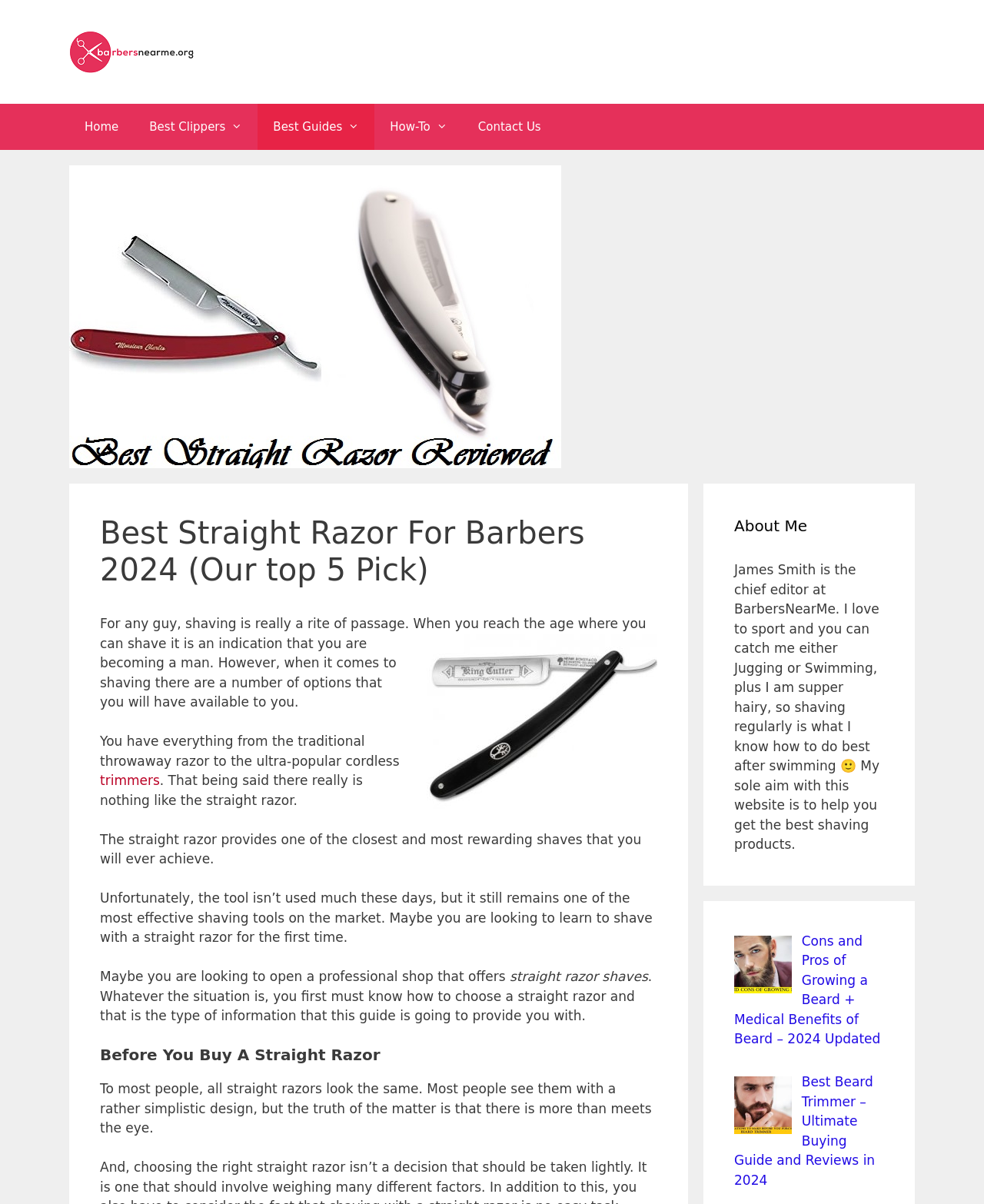What is the author's name?
Based on the image content, provide your answer in one word or a short phrase.

James Smith